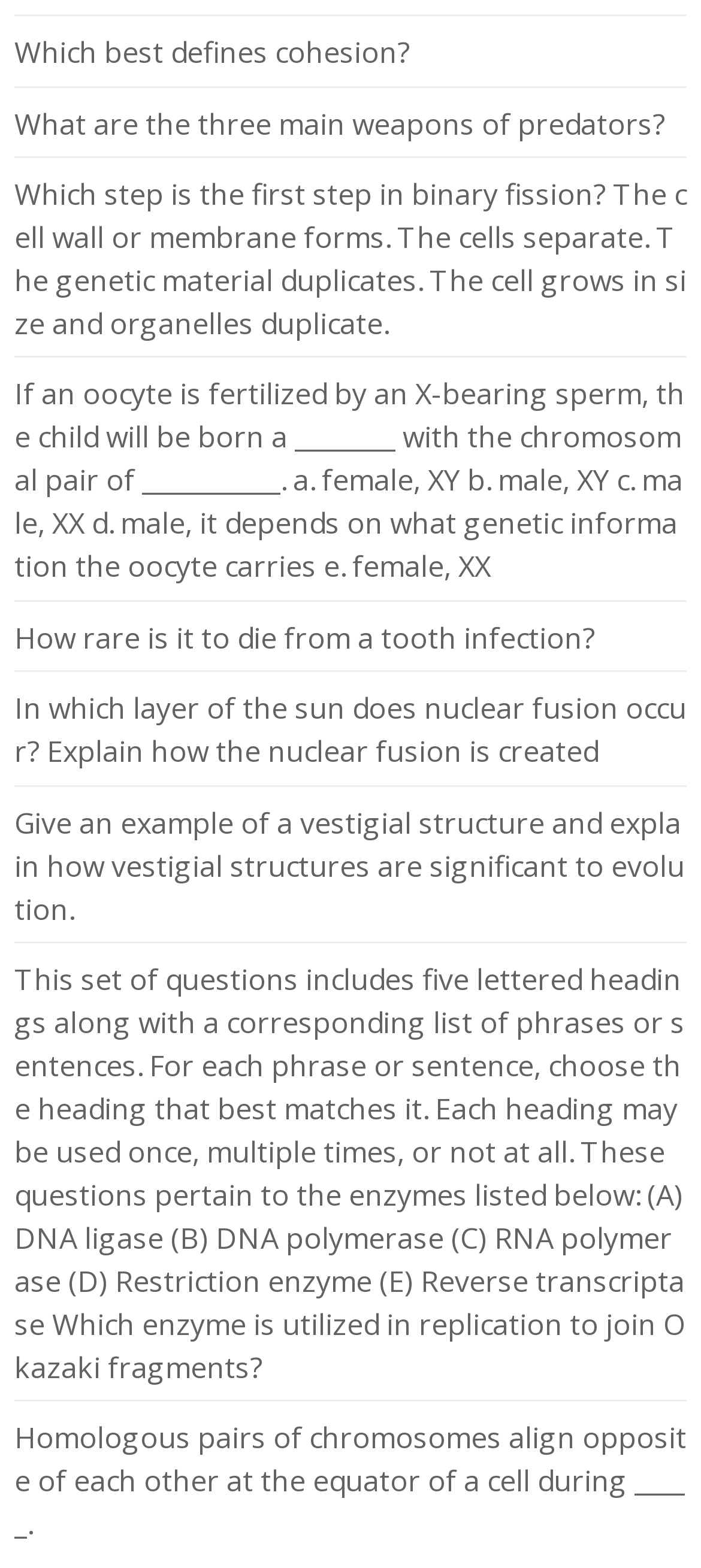What is the topic of the last link?
Please respond to the question with a detailed and well-explained answer.

The last link on the webpage has the text 'Homologous pairs of chromosomes align opposite of each other at the equator of a cell during _____.' which suggests that the topic of the link is chromosomes alignment.